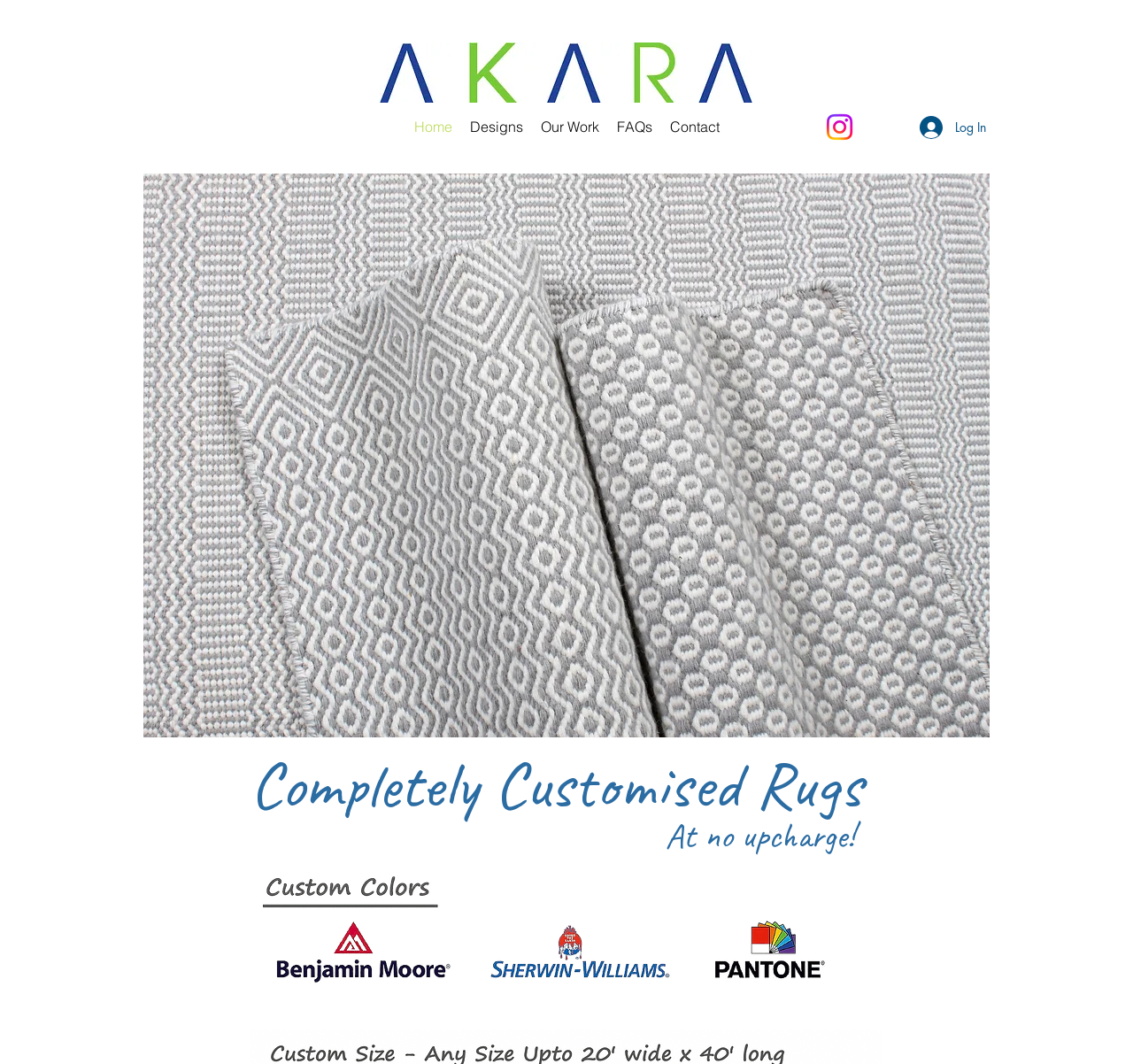What is the benefit of customizing rugs on this website?
Kindly answer the question with as much detail as you can.

According to the text 'Completely Customised Rugs' and 'At no upcharge!', it implies that customers can customize their rugs without incurring any additional costs.